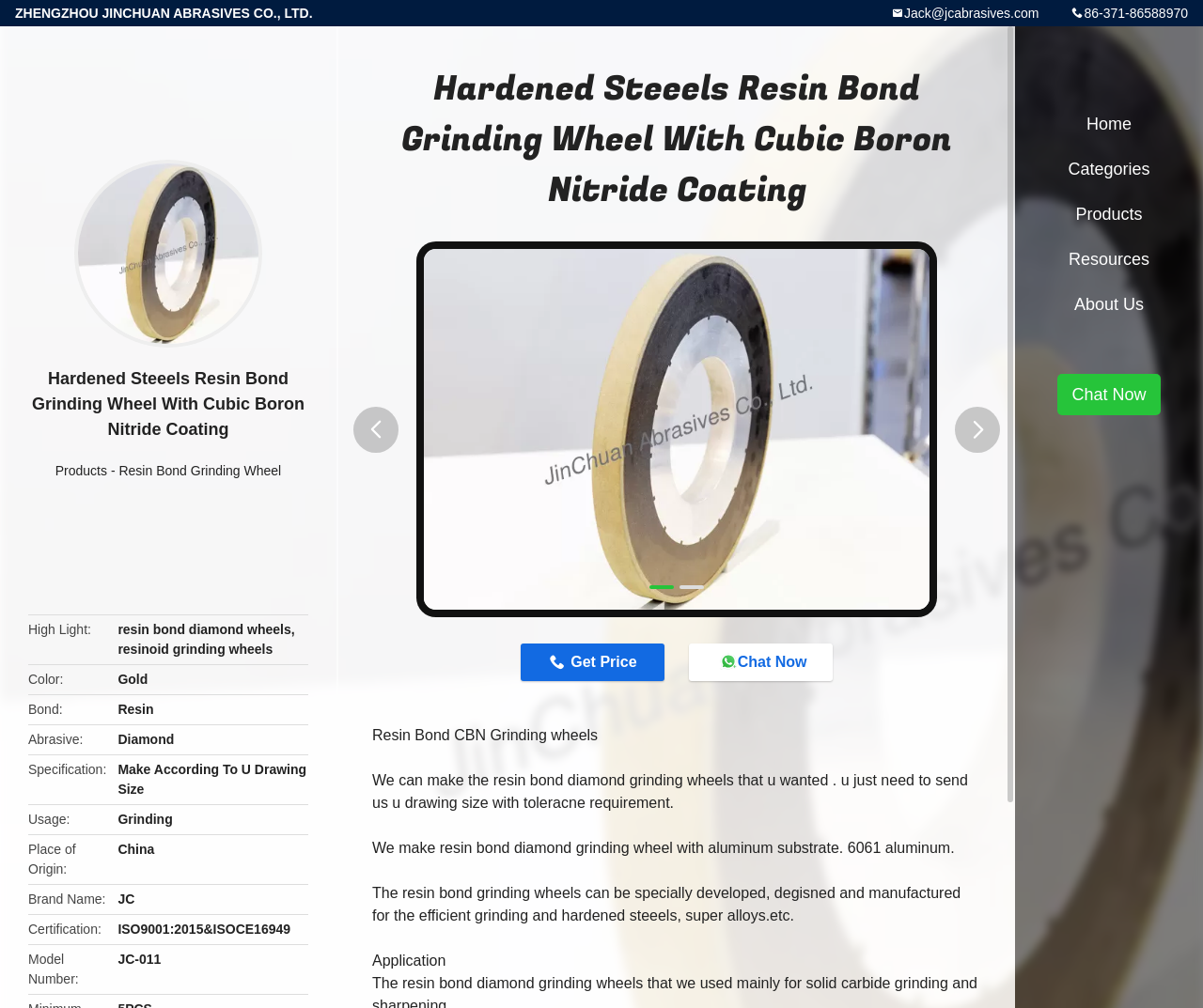Extract the bounding box of the UI element described as: "Resin Bond Grinding Wheel".

[0.099, 0.459, 0.234, 0.474]